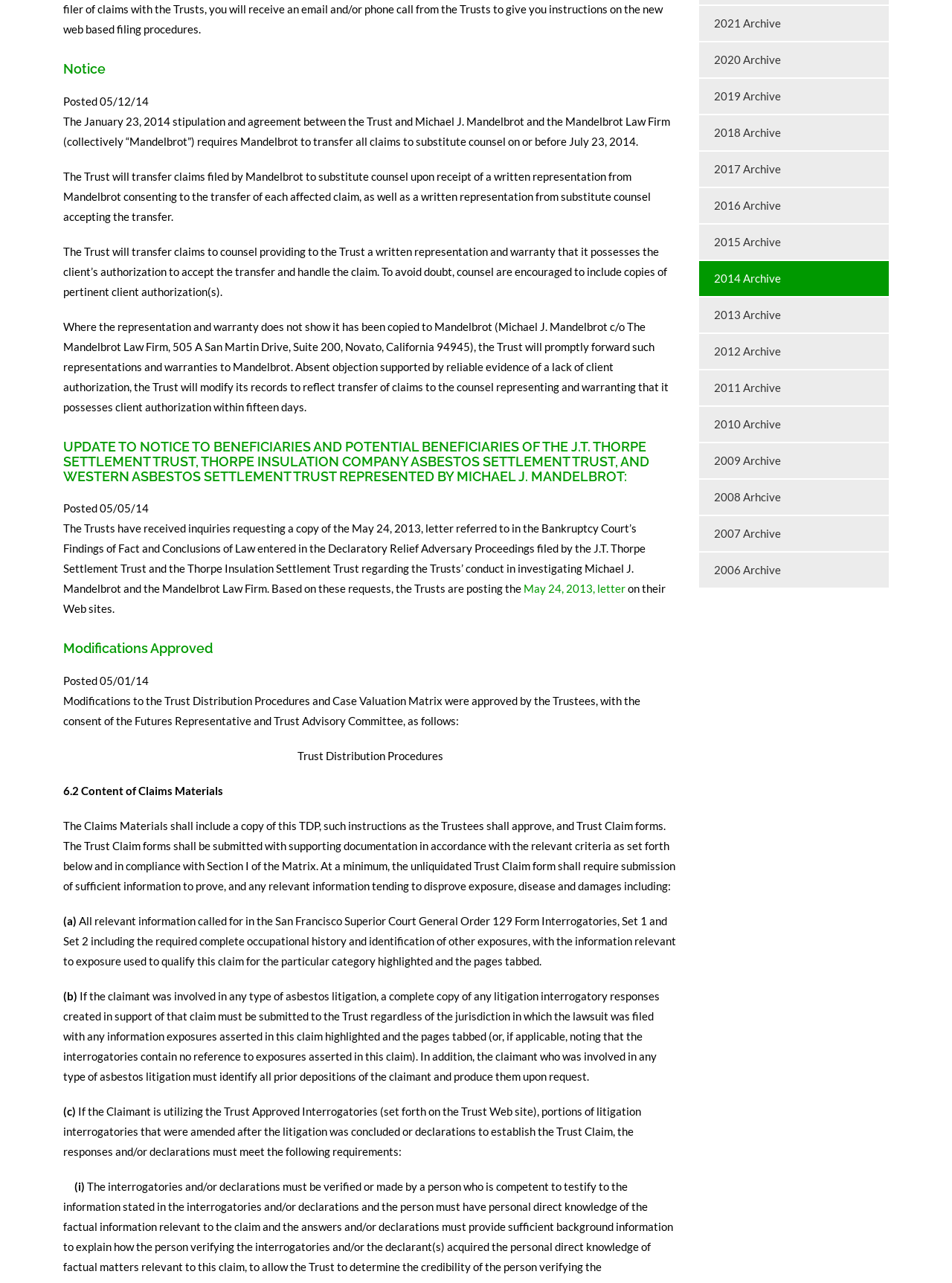Identify the bounding box coordinates for the UI element described as: "2009 Archive".

[0.734, 0.346, 0.934, 0.373]